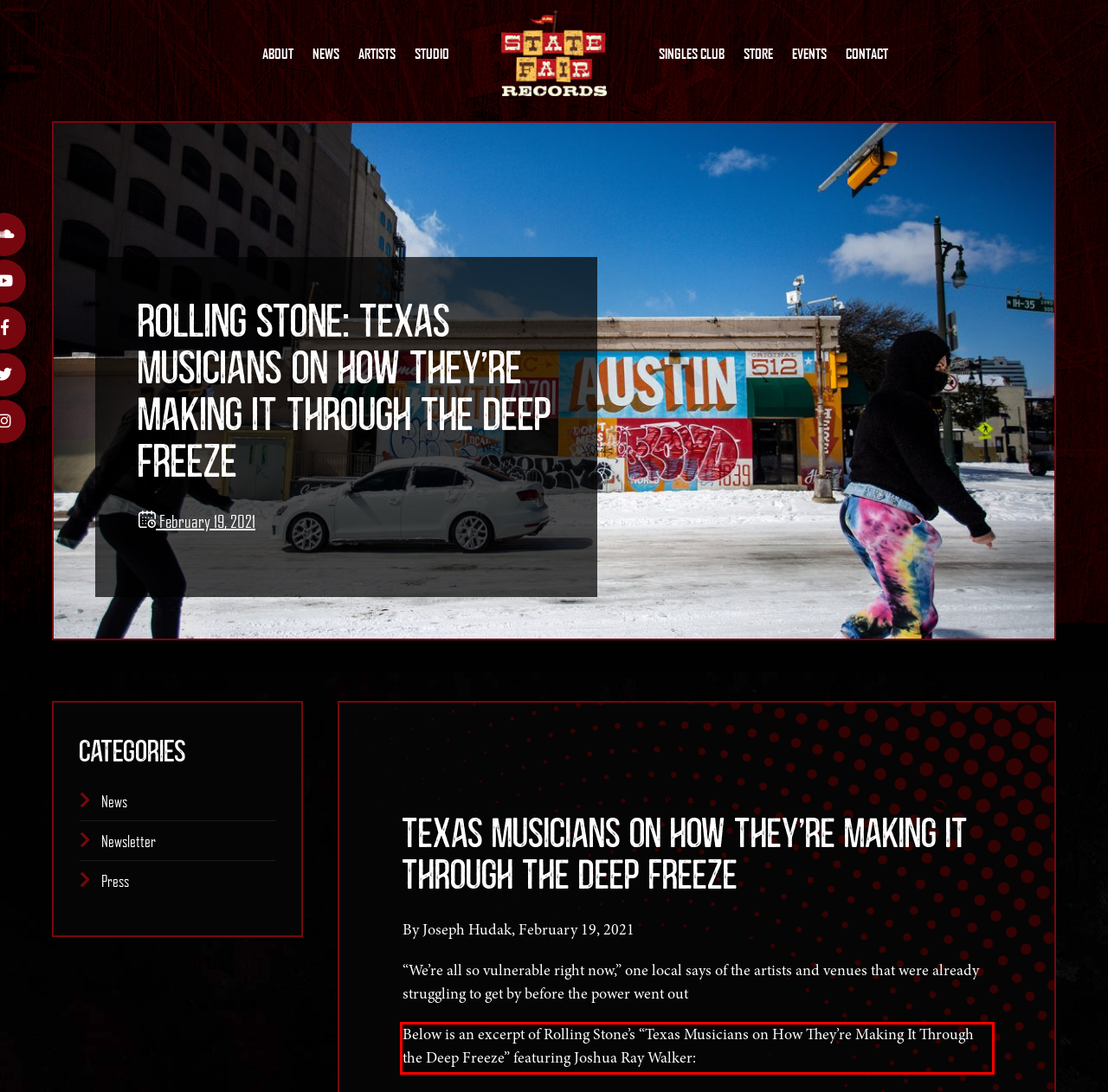You have a screenshot with a red rectangle around a UI element. Recognize and extract the text within this red bounding box using OCR.

Below is an excerpt of Rolling Stone’s “Texas Musicians on How They’re Making It Through the Deep Freeze” featuring Joshua Ray Walker: